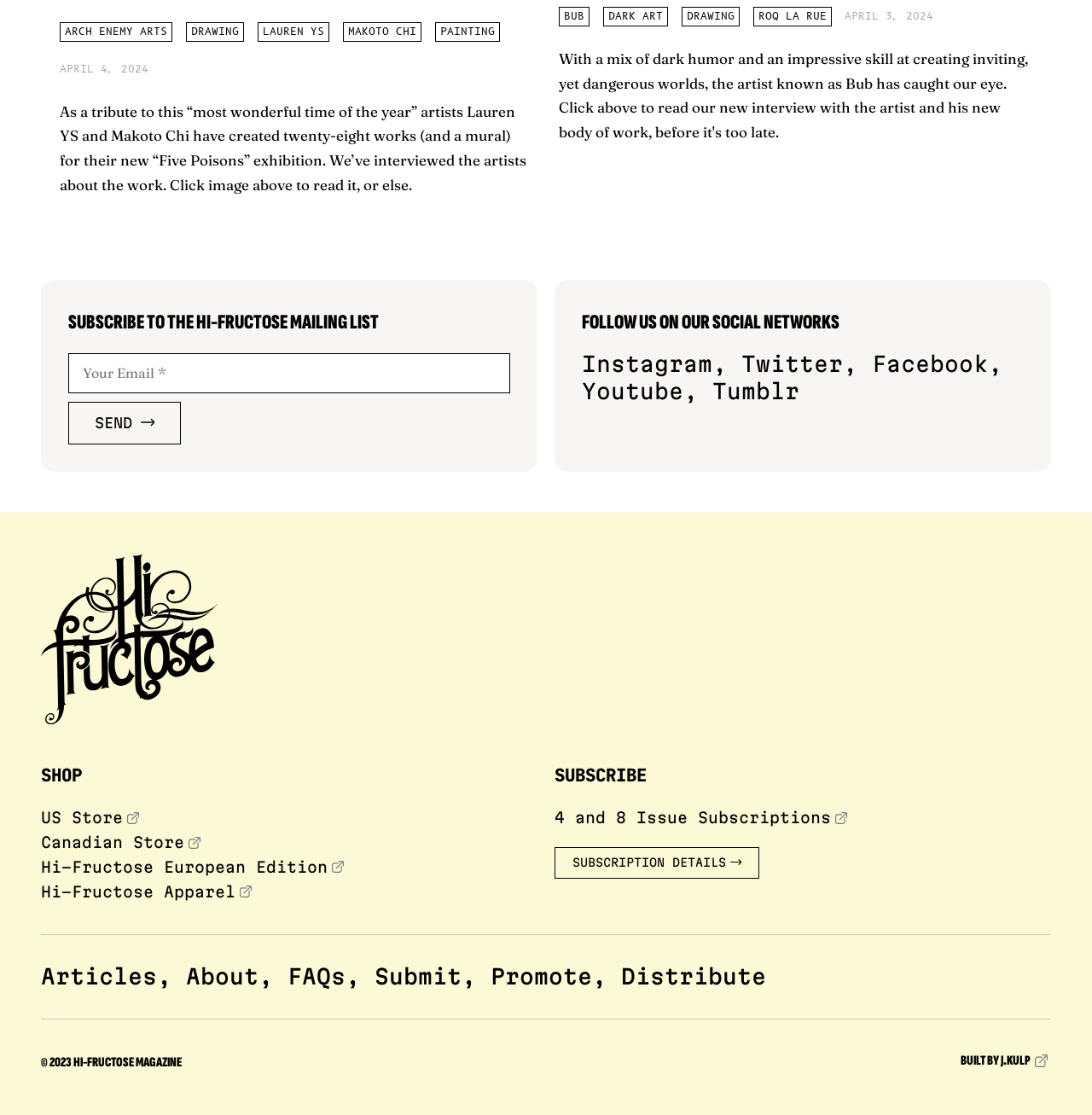Identify the bounding box coordinates for the region to click in order to carry out this instruction: "Click on the 'ARCH ENEMY ARTS' link". Provide the coordinates using four float numbers between 0 and 1, formatted as [left, top, right, bottom].

[0.055, 0.02, 0.158, 0.038]